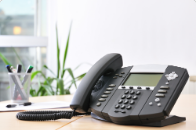Give an in-depth summary of the scene depicted in the image.

The image features a modern VoIP telephone prominently placed on a sleek, minimalistic desk. The phone, characterized by its numerous buttons and a digital screen, symbolizes advanced communication technology tailored for both home and business use. A subtle plant in the background adds a touch of greenery to the workspace, enhancing the overall aesthetic. This setup aligns with the services offered under "Home and Business VoIP," which boasts nationally competitive rates and features, showcasing the commitment to providing quality and efficient communication solutions for users.